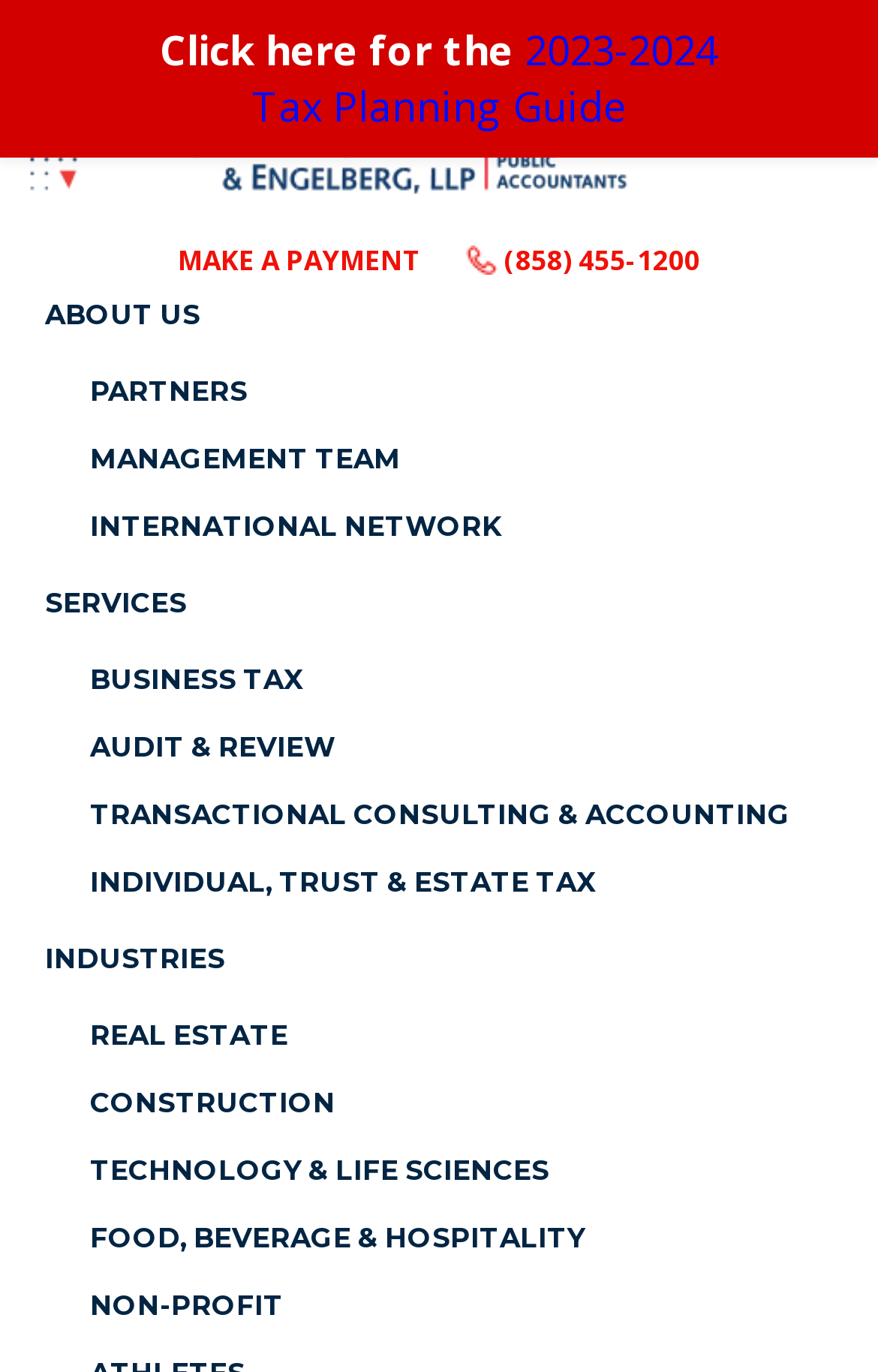Please locate the bounding box coordinates of the element's region that needs to be clicked to follow the instruction: "Click the logo". The bounding box coordinates should be provided as four float numbers between 0 and 1, i.e., [left, top, right, bottom].

[0.03, 0.113, 0.718, 0.149]